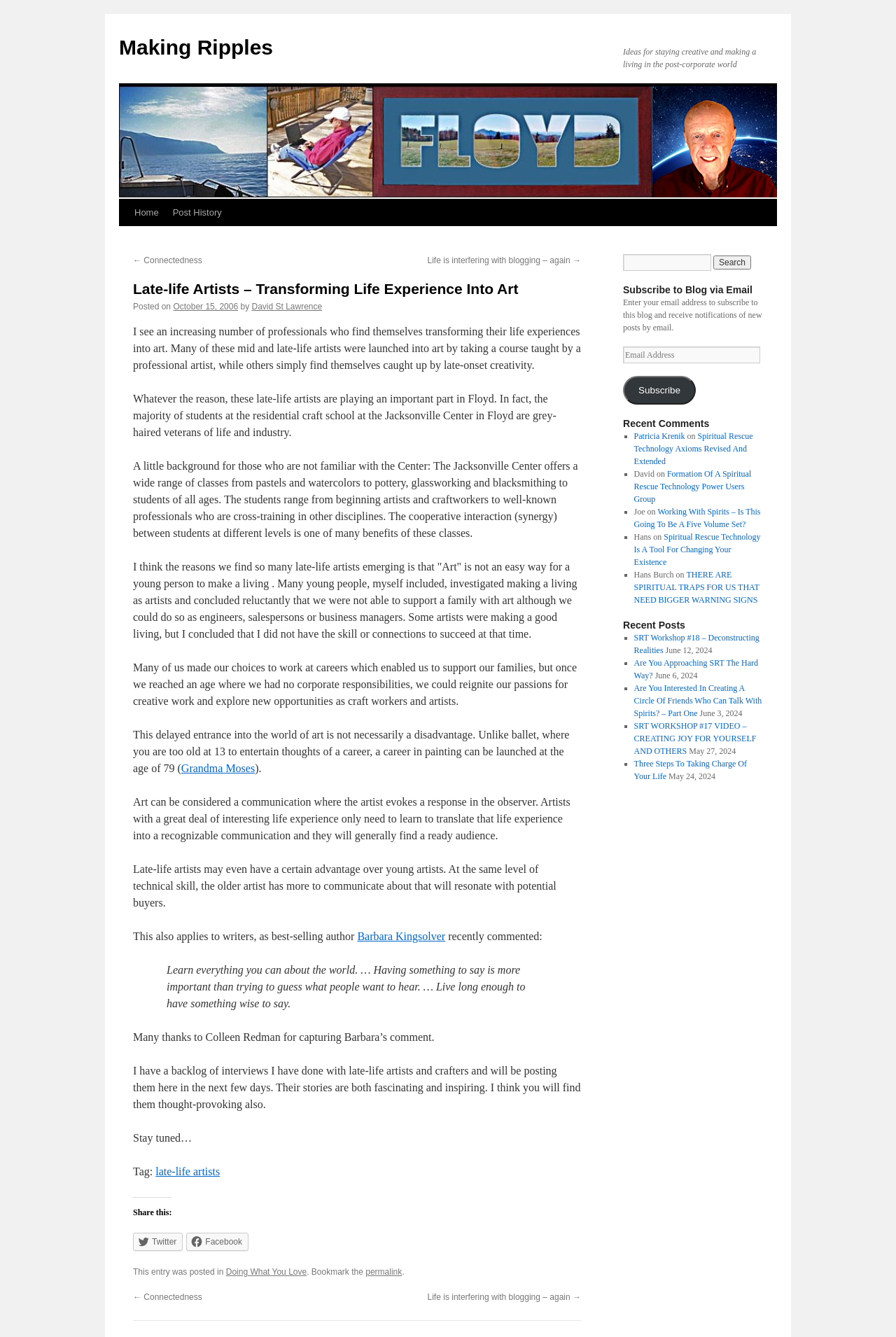Determine the bounding box for the described HTML element: "Skip to content". Ensure the coordinates are four float numbers between 0 and 1 in the format [left, top, right, bottom].

[0.132, 0.149, 0.148, 0.208]